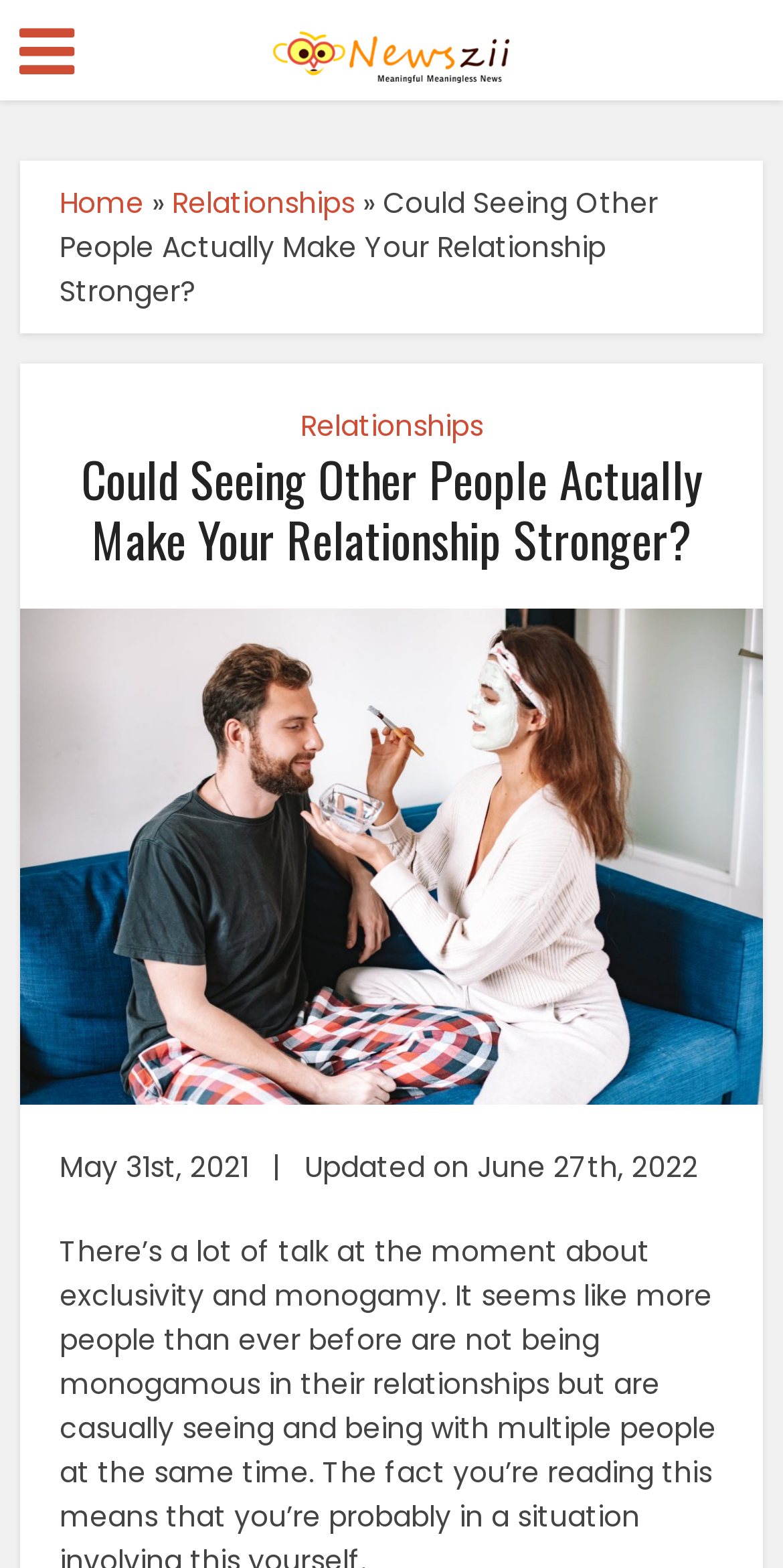Explain the webpage in detail.

The webpage appears to be an article about relationships, specifically discussing whether seeing other people can strengthen a relationship. The title of the article, "Could Seeing Other People Actually Make Your Relationship Stronger?", is prominently displayed at the top of the page. 

At the very top left of the page, there is a small icon represented by a Unicode character. Next to it, on the top center, is a link to the website "Newszii.com", accompanied by a small image of the website's logo. 

The main navigation menu is located at the top center of the page, with links to "Home" and "Relationships" separated by a right-pointing arrow symbol. 

Below the navigation menu, the title of the article is repeated, followed by a large header that spans the width of the page. This header contains a link to the "Relationships" category and the title of the article again. 

Below the header, there is a large image related to the article's topic, taking up most of the page's width. 

At the bottom of the page, there is a small section displaying the article's publication date, "May 31st, 2021", and an update date, "June 27th, 2022".